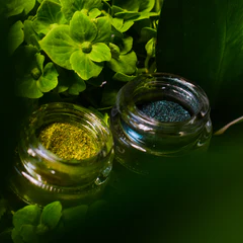Answer the question using only one word or a concise phrase: What is the color of the pigment in one of the jars?

Golden